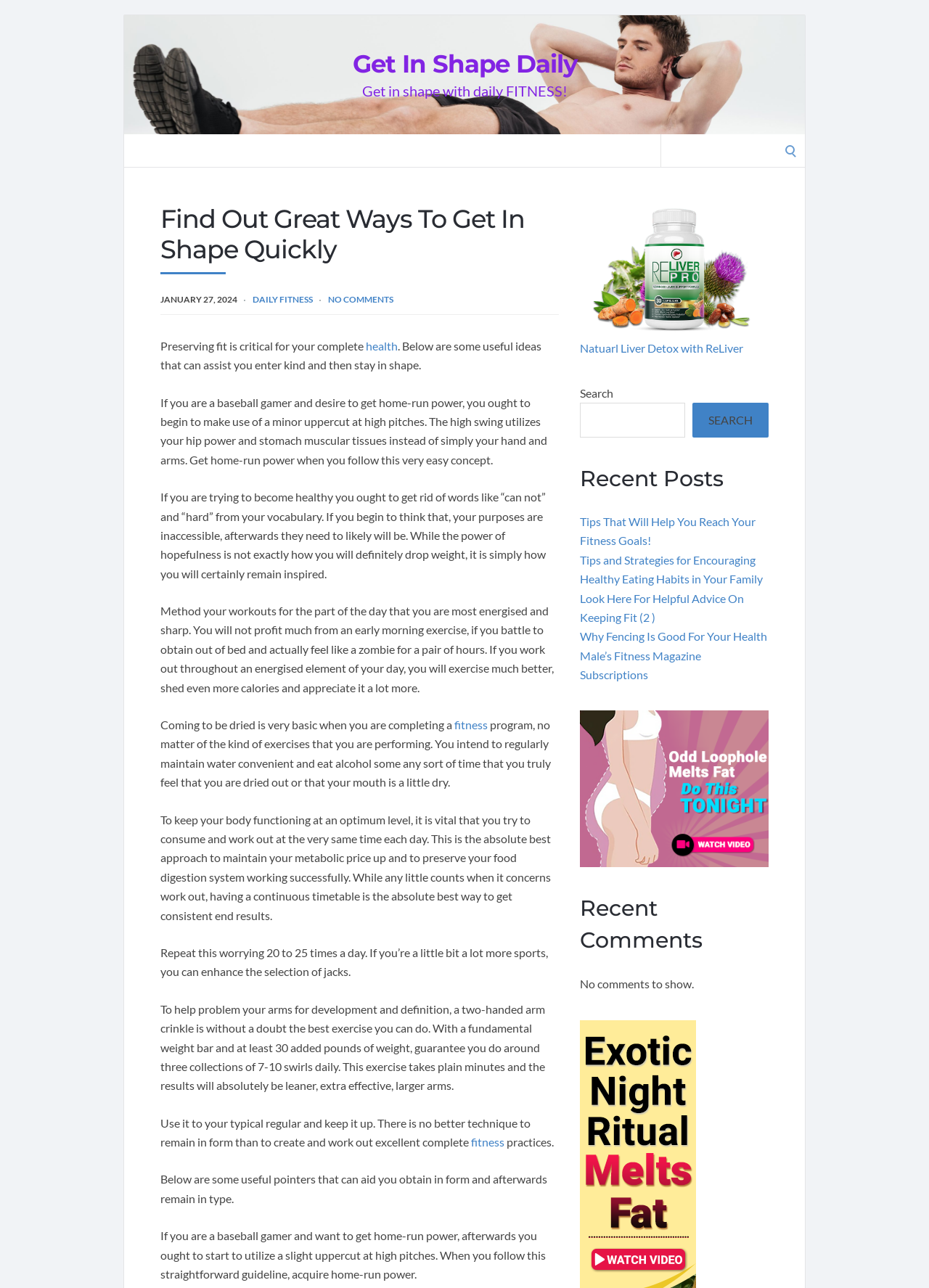Please provide a detailed answer to the question below based on the screenshot: 
What is the main topic of this webpage?

Based on the content of the webpage, it appears to be focused on providing tips and advice on how to get in shape and stay fit, with multiple articles and sections dedicated to fitness-related topics.